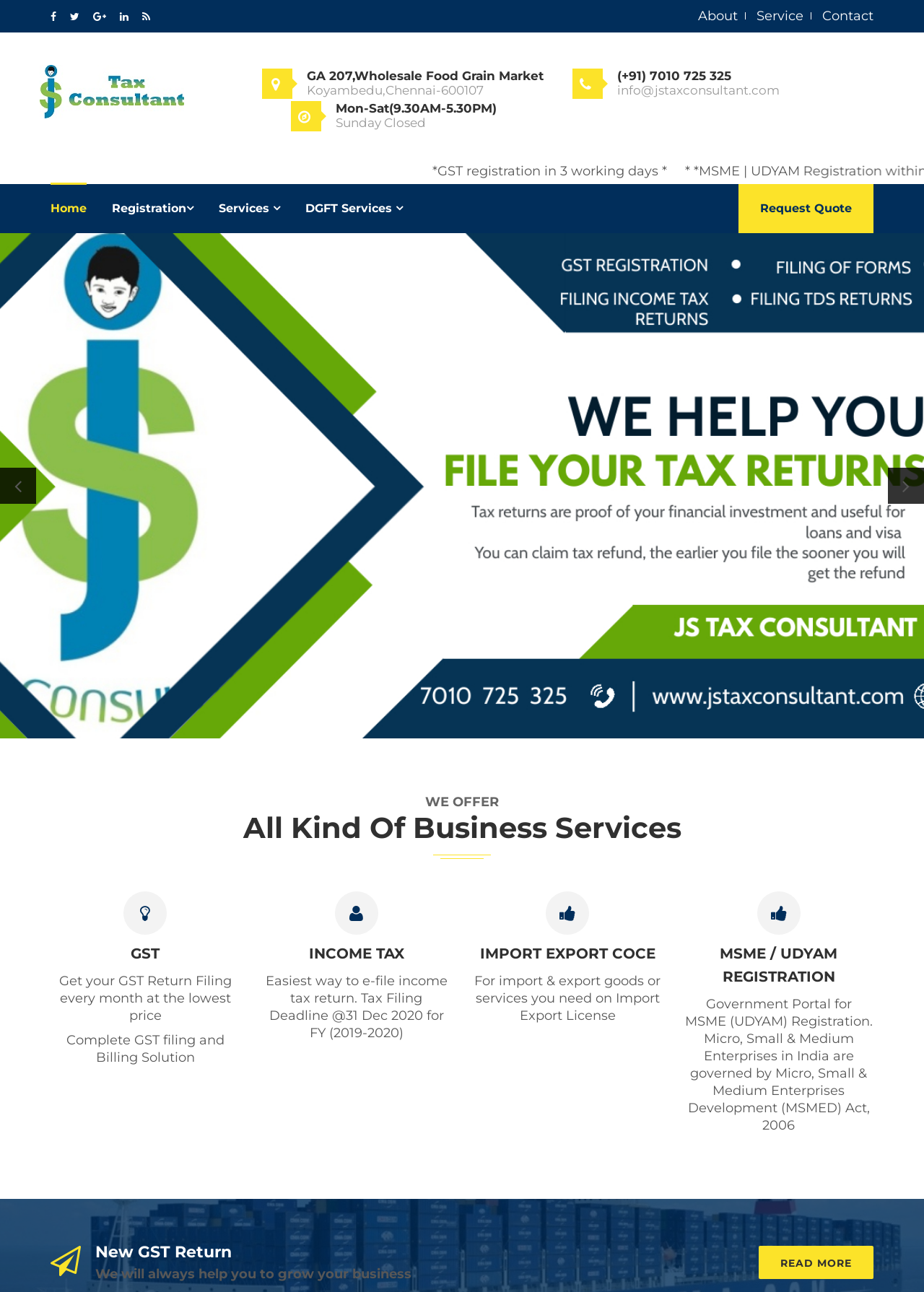From the webpage screenshot, predict the bounding box coordinates (top-left x, top-left y, bottom-right x, bottom-right y) for the UI element described here: GST

[0.142, 0.731, 0.173, 0.745]